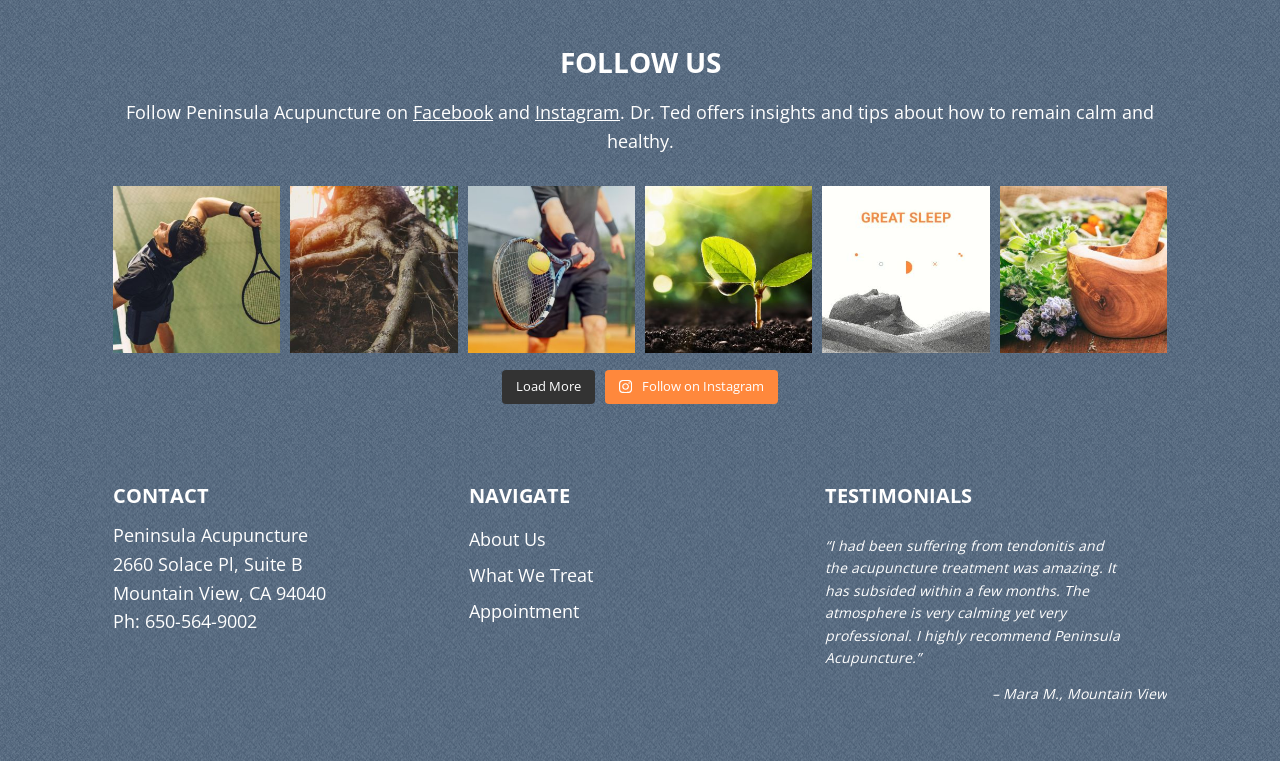Determine the coordinates of the bounding box for the clickable area needed to execute this instruction: "Email the author".

None